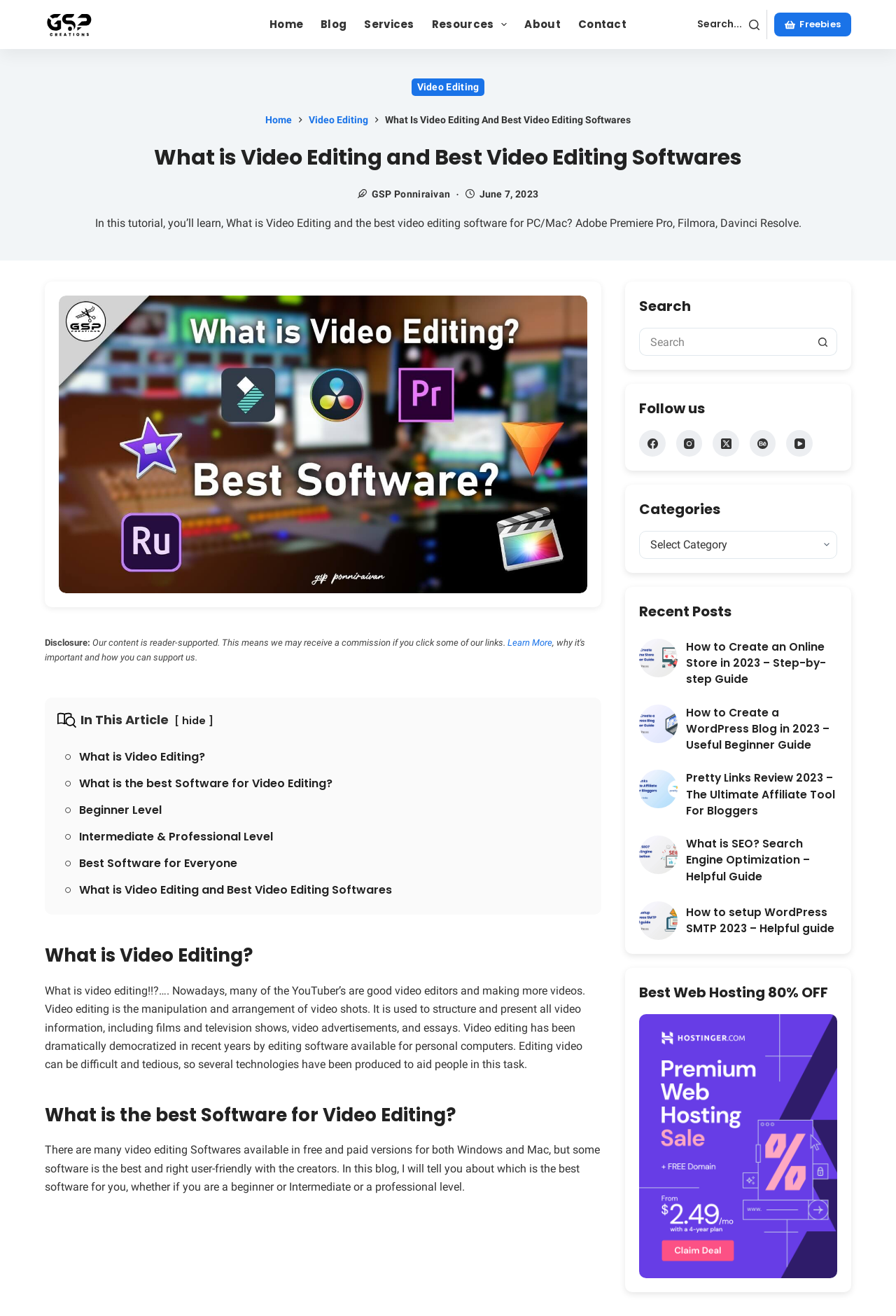Please specify the bounding box coordinates for the clickable region that will help you carry out the instruction: "Click the 'How to create an online store' link".

[0.714, 0.485, 0.757, 0.515]